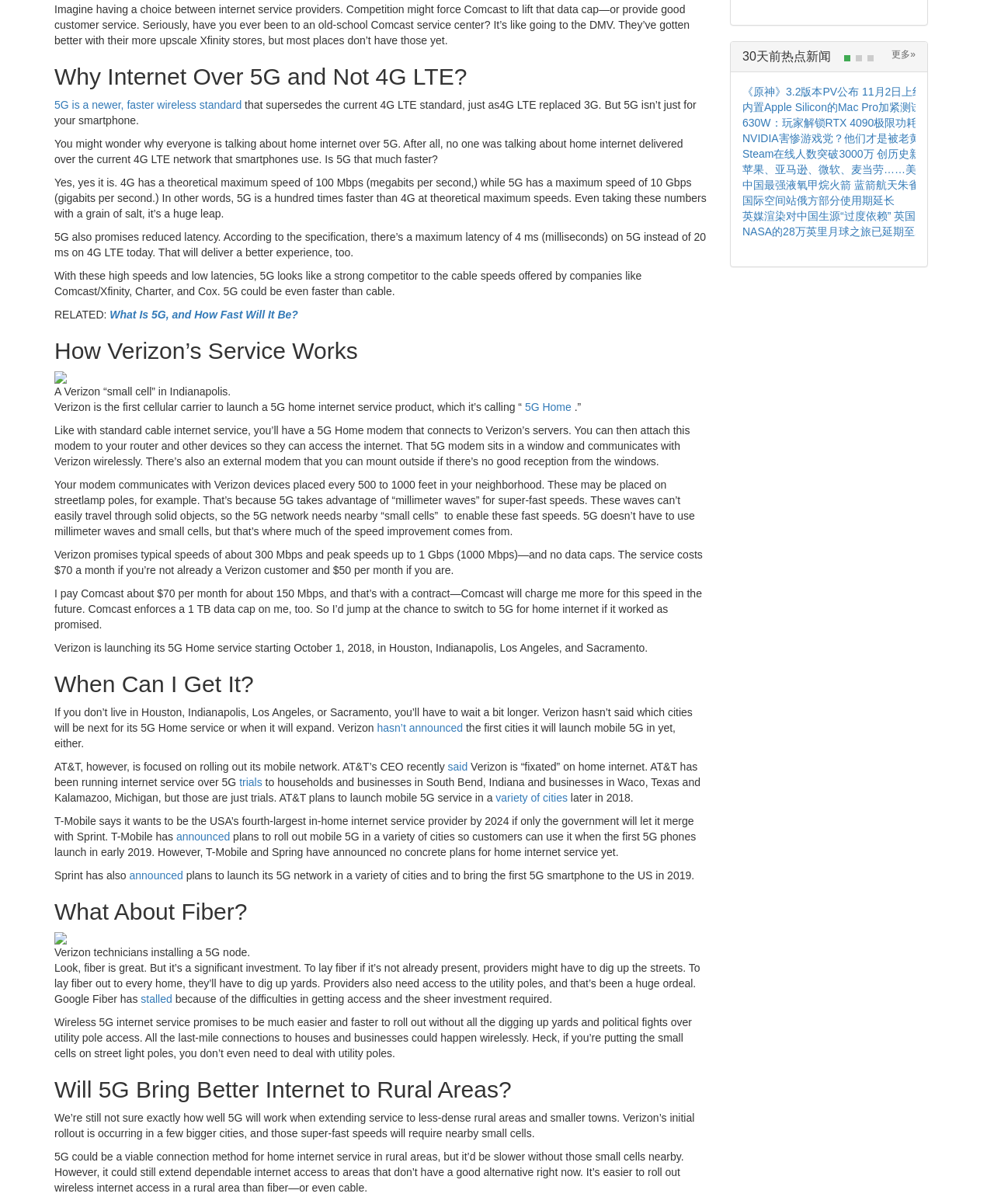Provide the bounding box coordinates for the UI element described in this sentence: "NASA的28万英里月球之旅已延期至11月14日". The coordinates should be four float values between 0 and 1, i.e., [left, top, right, bottom].

[0.747, 0.187, 0.966, 0.197]